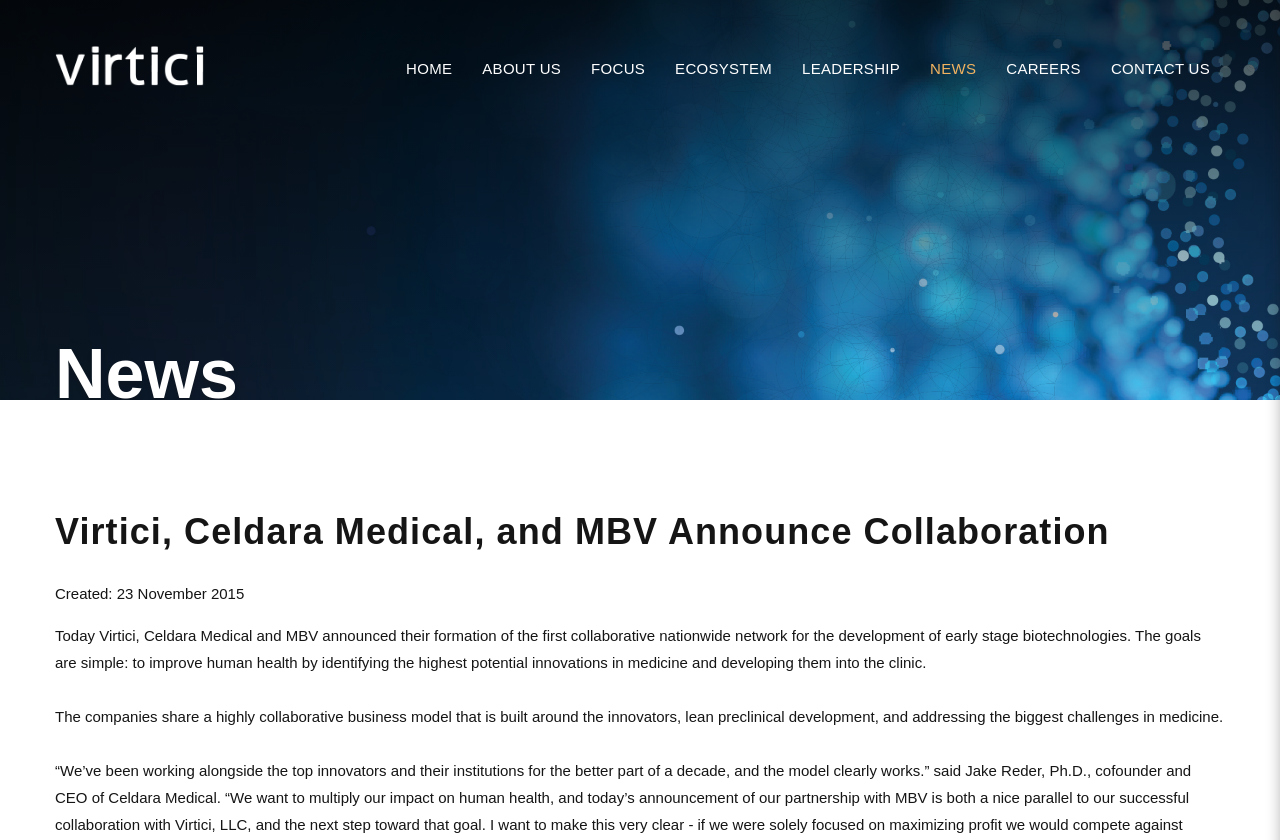What is the main topic of the news article?
Based on the image, answer the question with a single word or brief phrase.

Collaboration announcement